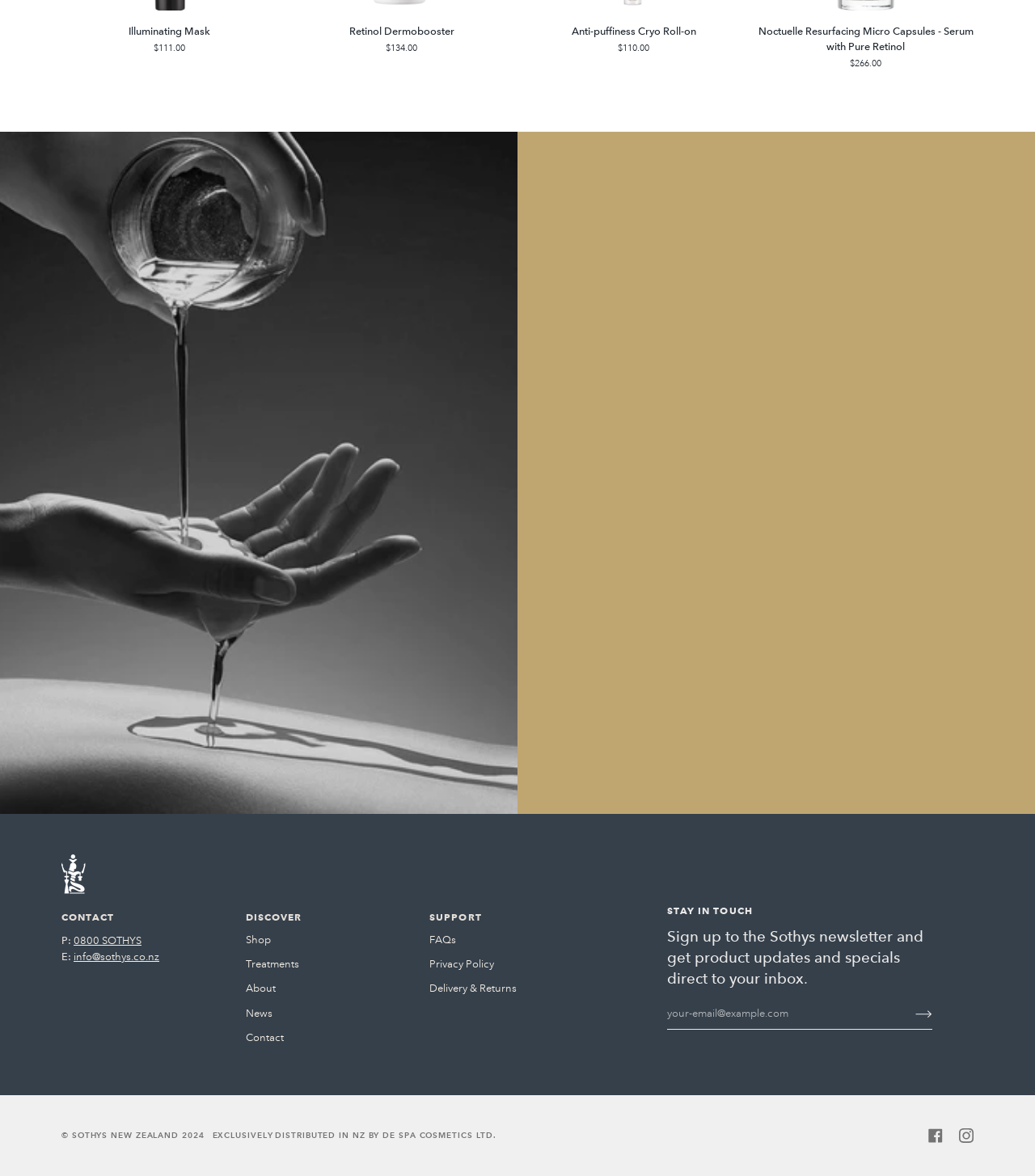What is the copyright year of the website?
Analyze the screenshot and provide a detailed answer to the question.

The copyright year of the website is 2024, which is a StaticText element with ID 113, located at the bottom of the webpage, near the 'SOTHYS NEW ZEALAND' link with ID 112.